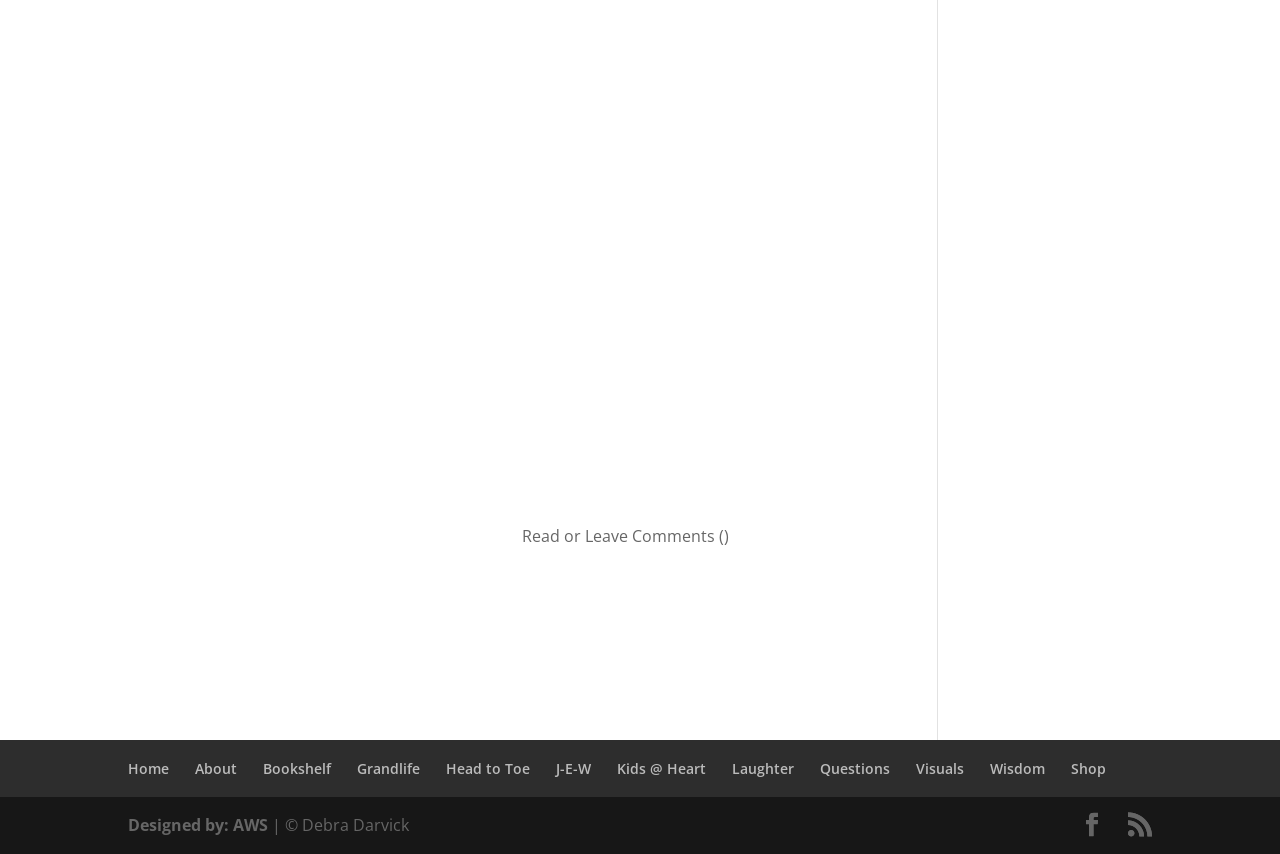Provide a one-word or short-phrase answer to the question:
How many main menu items are there?

11